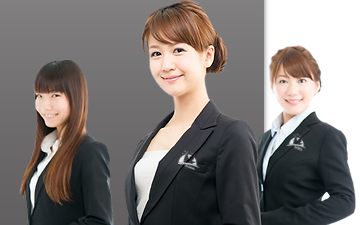Examine the image and give a thorough answer to the following question:
What is the tone of the background on the right?

According to the caption, the women are positioned against contrasting backgrounds, with a light backdrop on the right, which suggests a bright and airy atmosphere.